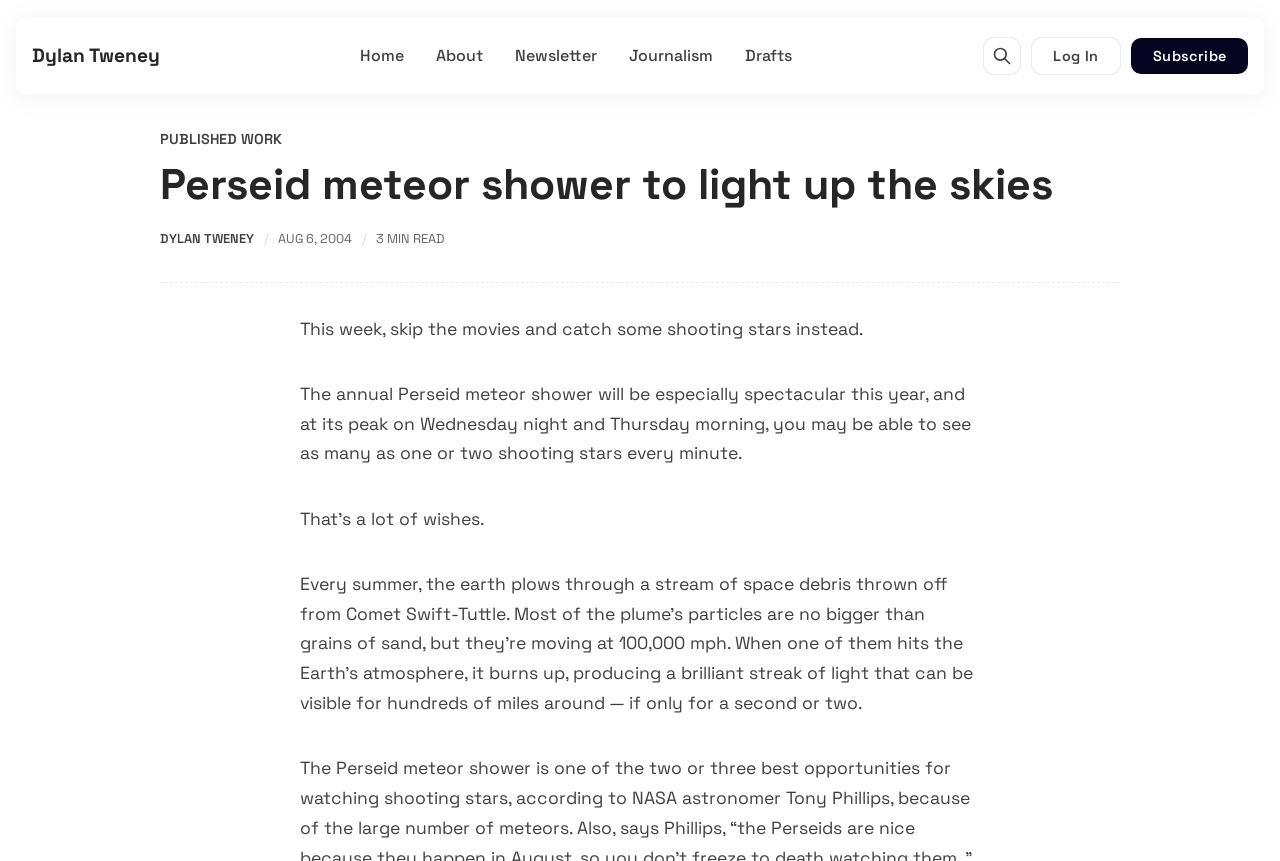Determine the bounding box coordinates of the clickable area required to perform the following instruction: "Click on the 'Home' link". The coordinates should be represented as four float numbers between 0 and 1: [left, top, right, bottom].

[0.271, 0.046, 0.326, 0.085]